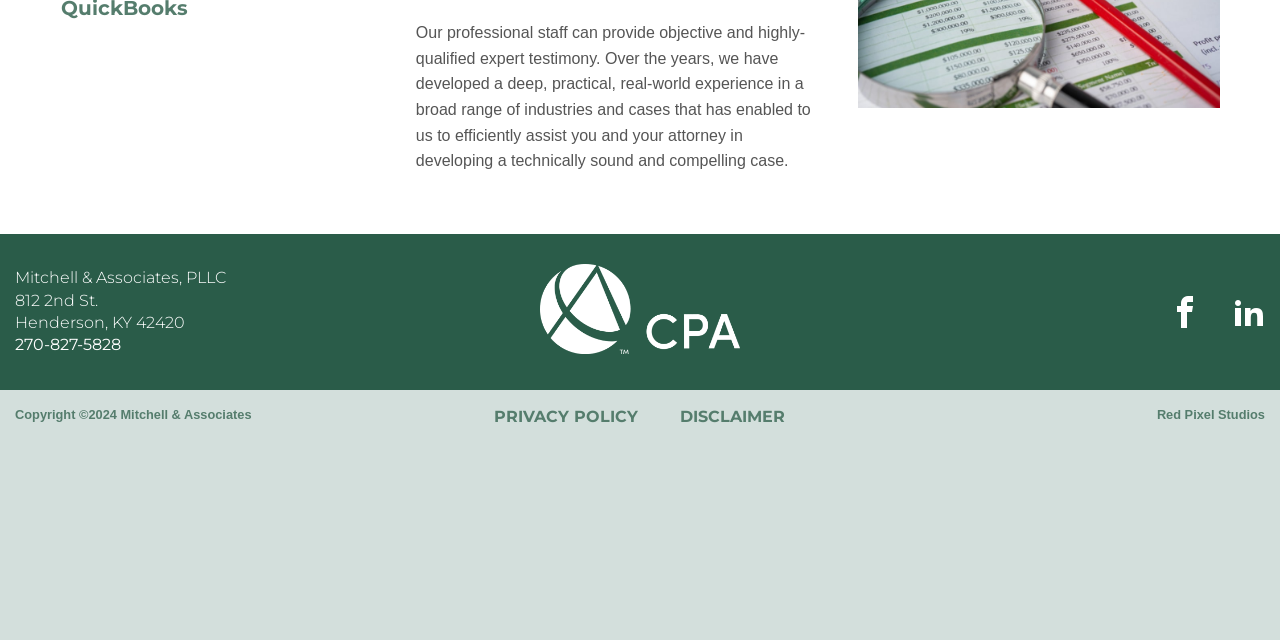Mark the bounding box of the element that matches the following description: "Privacy Policy".

[0.386, 0.633, 0.499, 0.671]